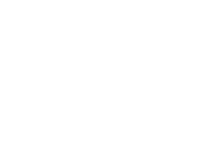Explain all the elements you observe in the image.

The image features a decorative tile design from the "BOOM" series by Cevica Tile, showcased in the context of enhancing home decor. This tile exemplifies contemporary artistry, highlighting the versatility and appeal of ceramic tiles in interior design. Decorative tiles, such as this, have been increasingly popular for use in various spaces of the home, including kitchens and bathrooms, adding a unique touch that reflects personal style. The associated article discusses the benefits of using ceramic tiles, emphasizing their aesthetic value and functional attributes, making them an excellent choice for homeowners looking to elevate their living spaces.